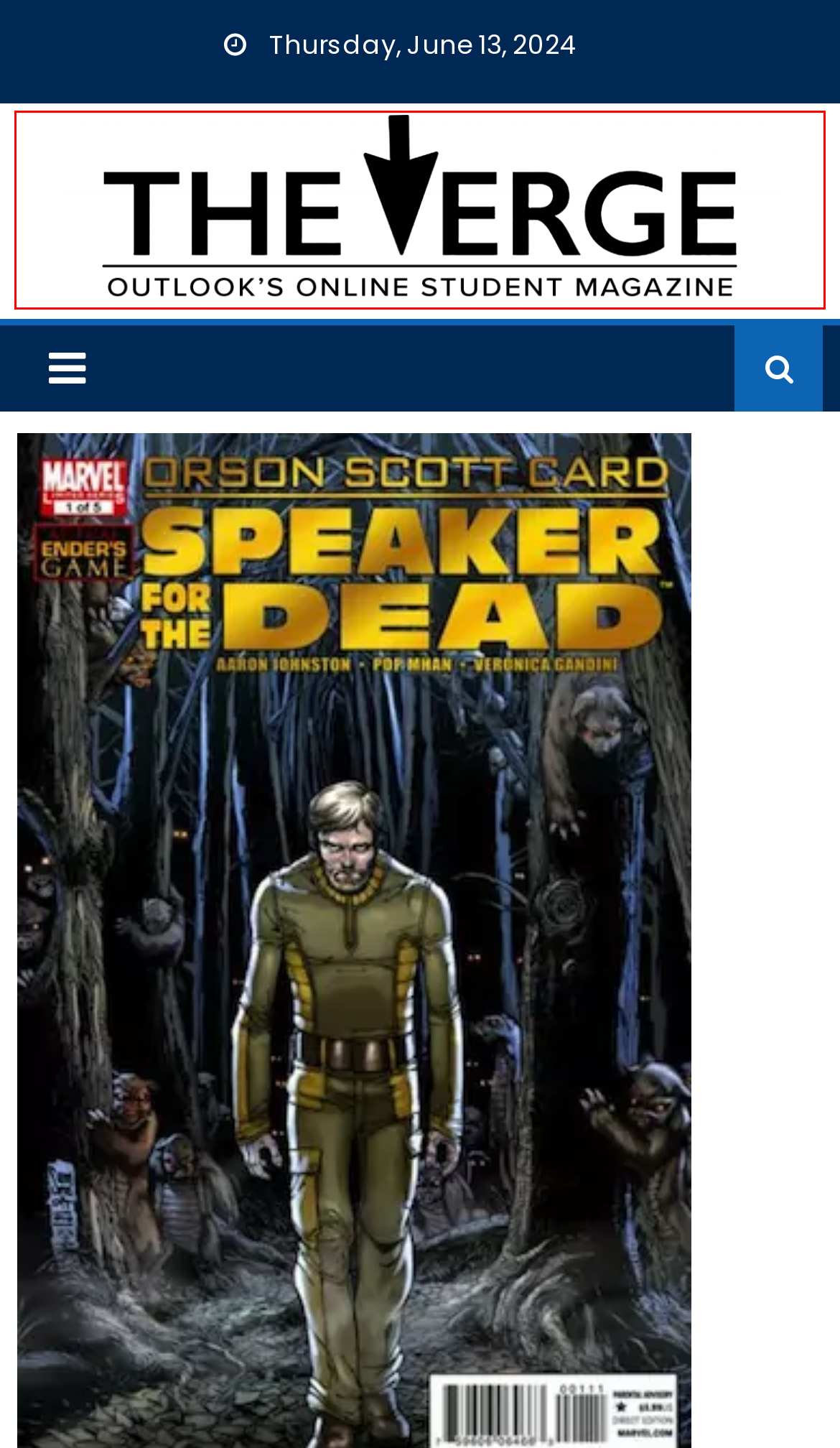You are provided with a screenshot of a webpage that includes a red rectangle bounding box. Please choose the most appropriate webpage description that matches the new webpage after clicking the element within the red bounding box. Here are the candidates:
A. Culture – The Verge
B. The Verge – The Outlook's Student Magazine
C. Navigating Trump's America – The Verge
D. Student Work – The Verge
E. Book Series – The Verge
F. Emma Gepner – The Verge
G. Nicole Massabrook – The Verge
H. Entertainment – The Verge

B